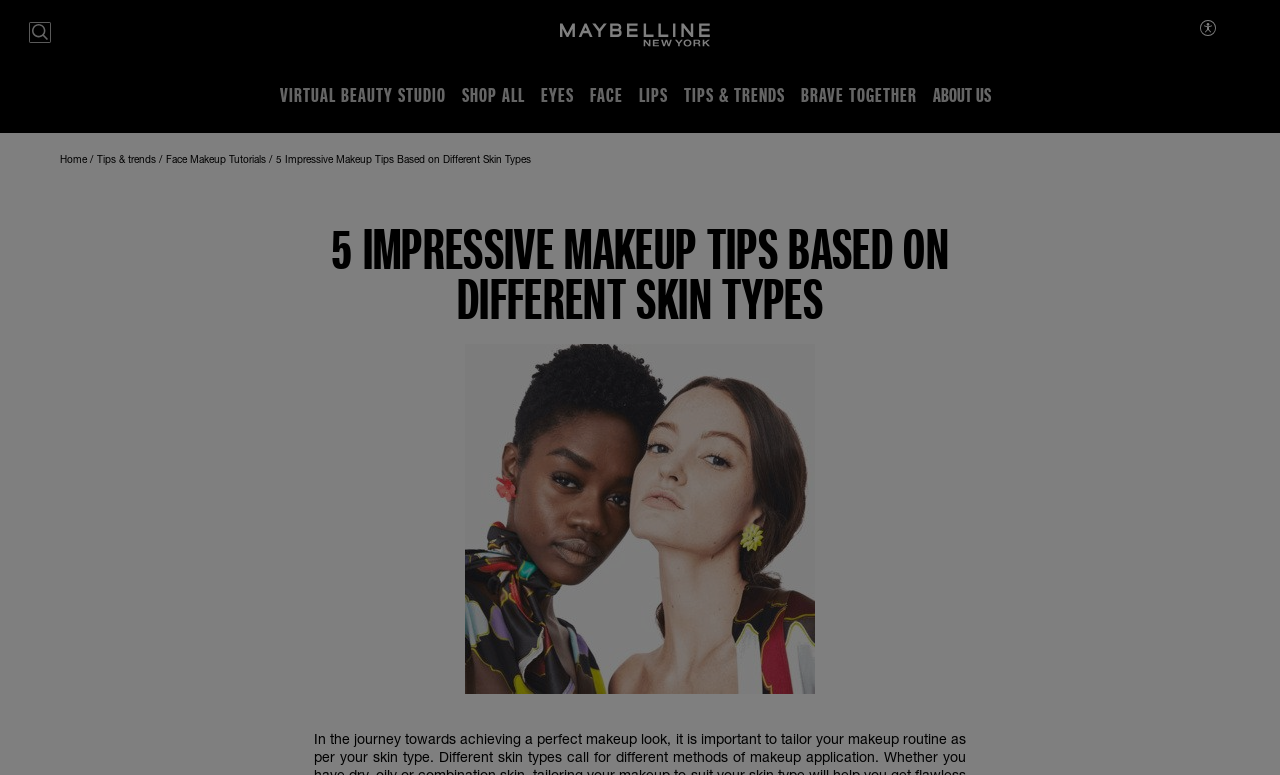Is there a search function on the webpage?
Analyze the screenshot and provide a detailed answer to the question.

I found a search element at the top of the webpage, which is a link with the text 'Search' and an image with the same description. This suggests that the webpage has a search function.